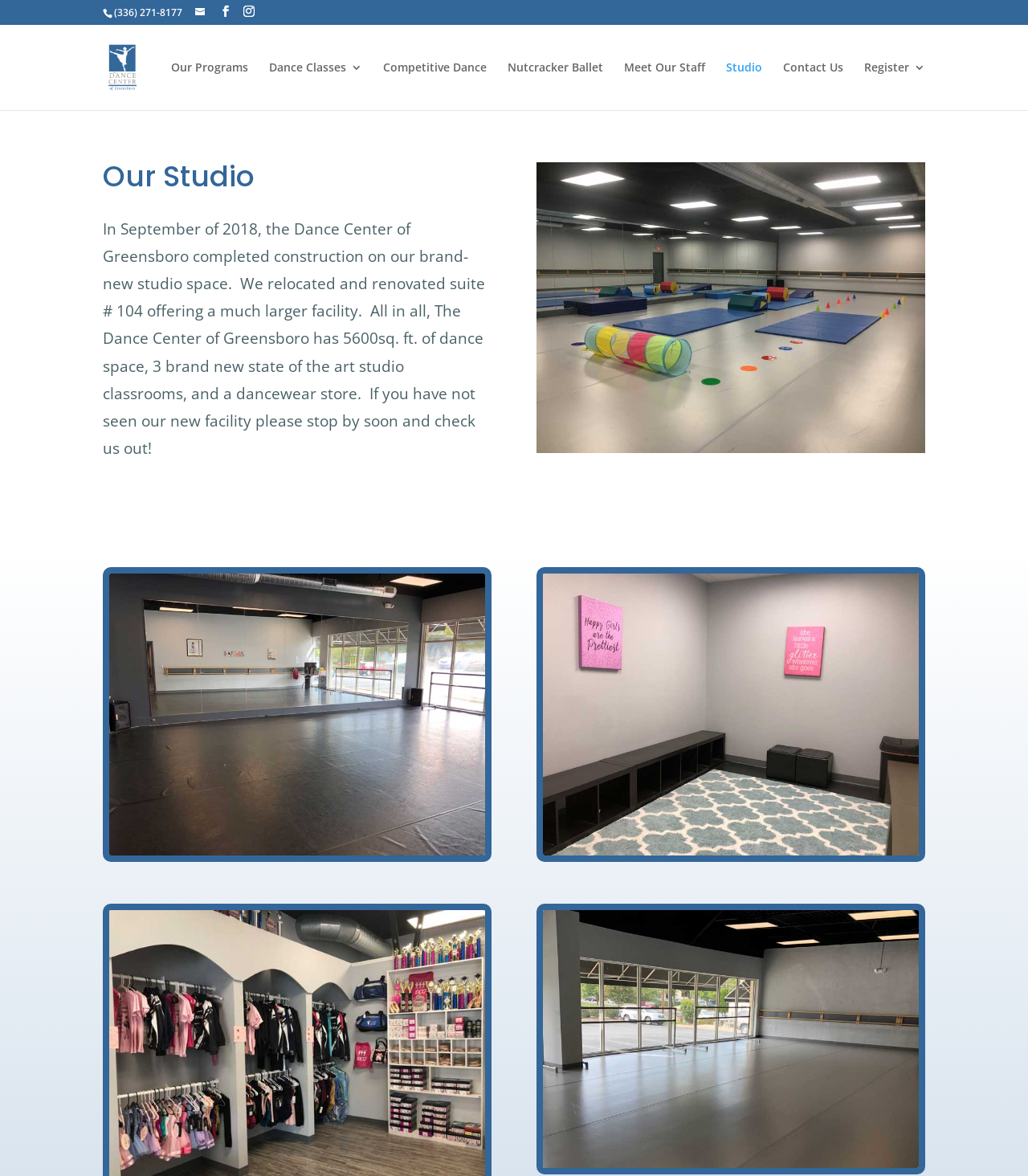What is the phone number of the dance center?
Give a thorough and detailed response to the question.

The phone number can be found at the top of the webpage, in the static text element with the bounding box coordinates [0.111, 0.005, 0.177, 0.016].